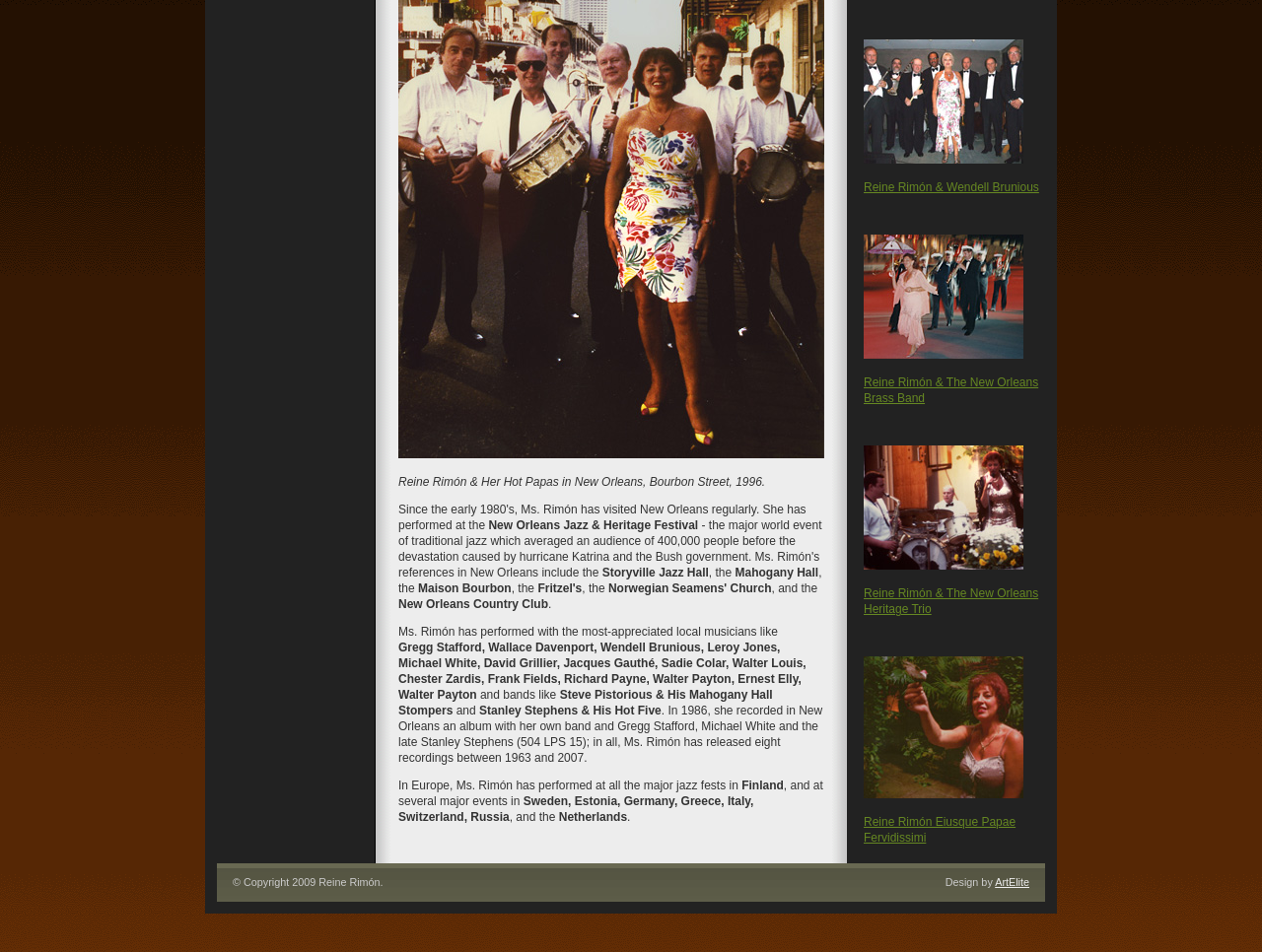Locate the bounding box coordinates for the element described below: "Reine Rimón & Wendell Brunious". The coordinates must be four float values between 0 and 1, formatted as [left, top, right, bottom].

[0.684, 0.19, 0.823, 0.204]